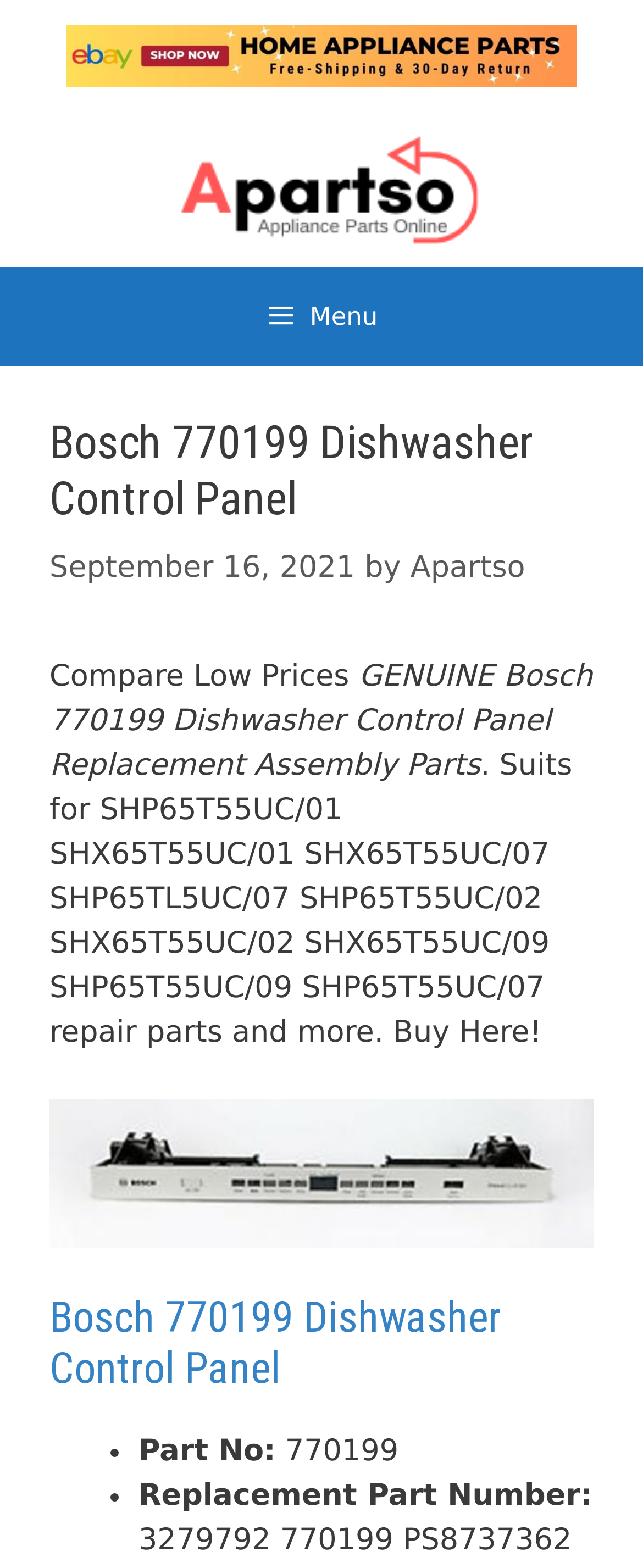Please respond in a single word or phrase: 
Who is the seller of this product?

Apartso